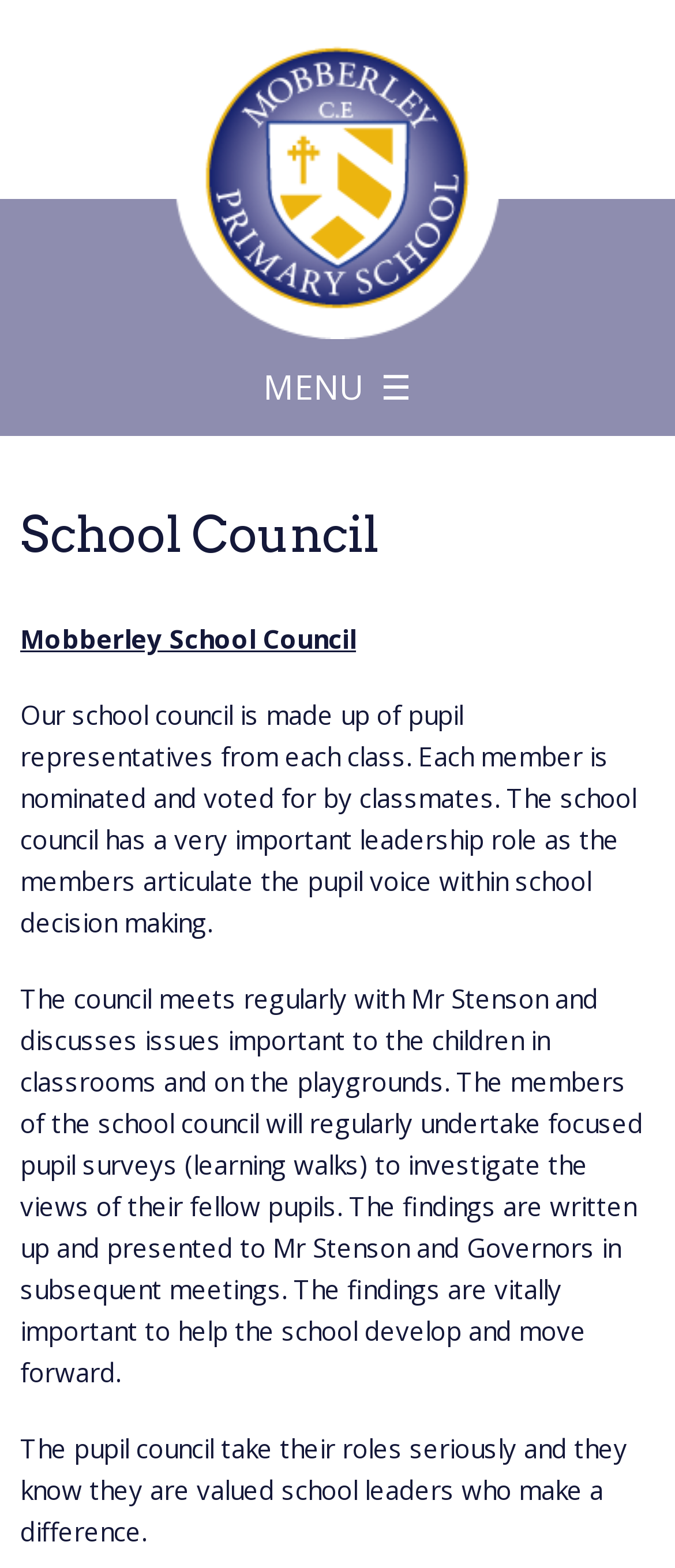Extract the bounding box for the UI element that matches this description: "Scholarships".

None